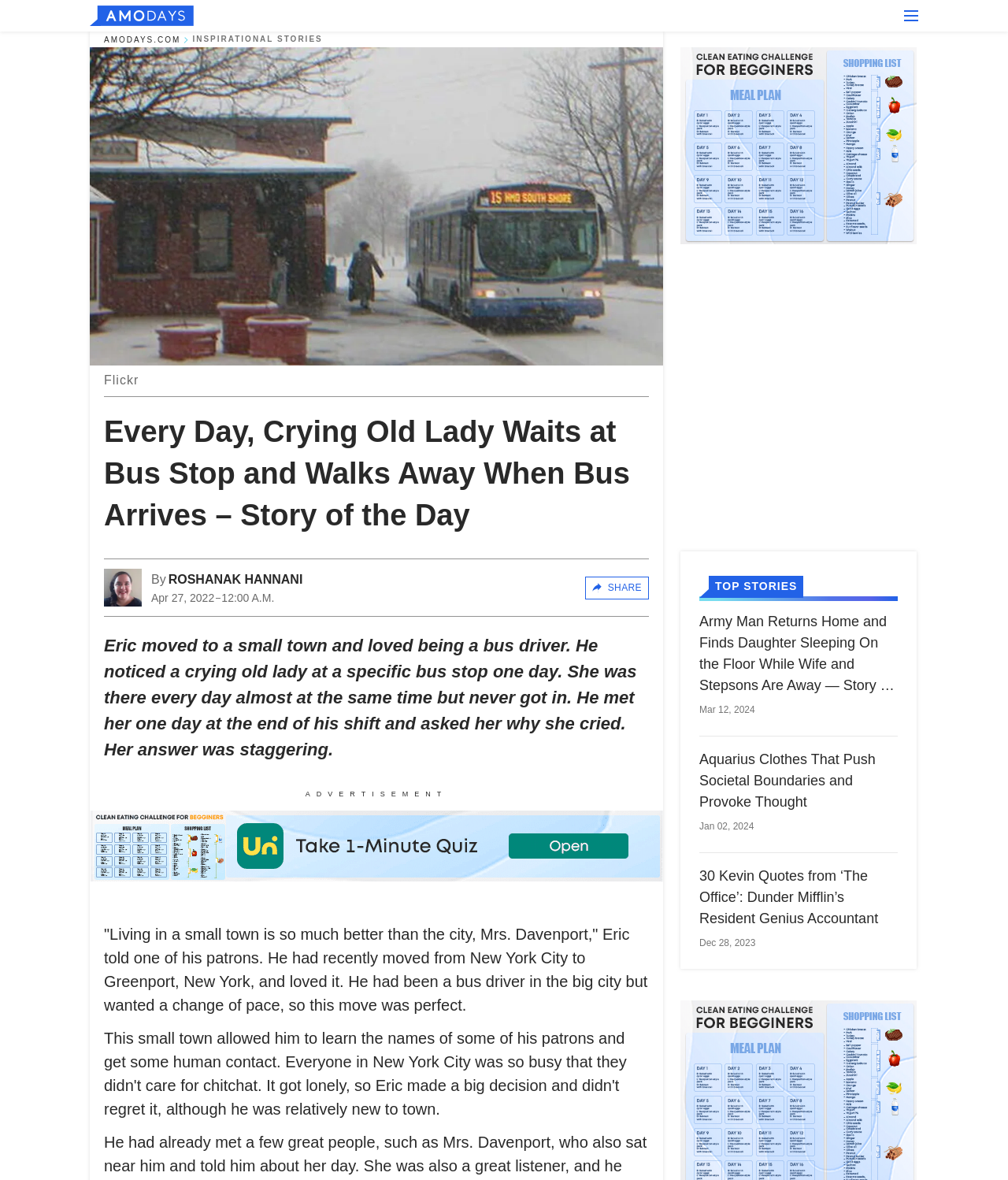Provide the bounding box coordinates for the UI element described in this sentence: "Inspirational Stories". The coordinates should be four float values between 0 and 1, i.e., [left, top, right, bottom].

[0.19, 0.027, 0.32, 0.041]